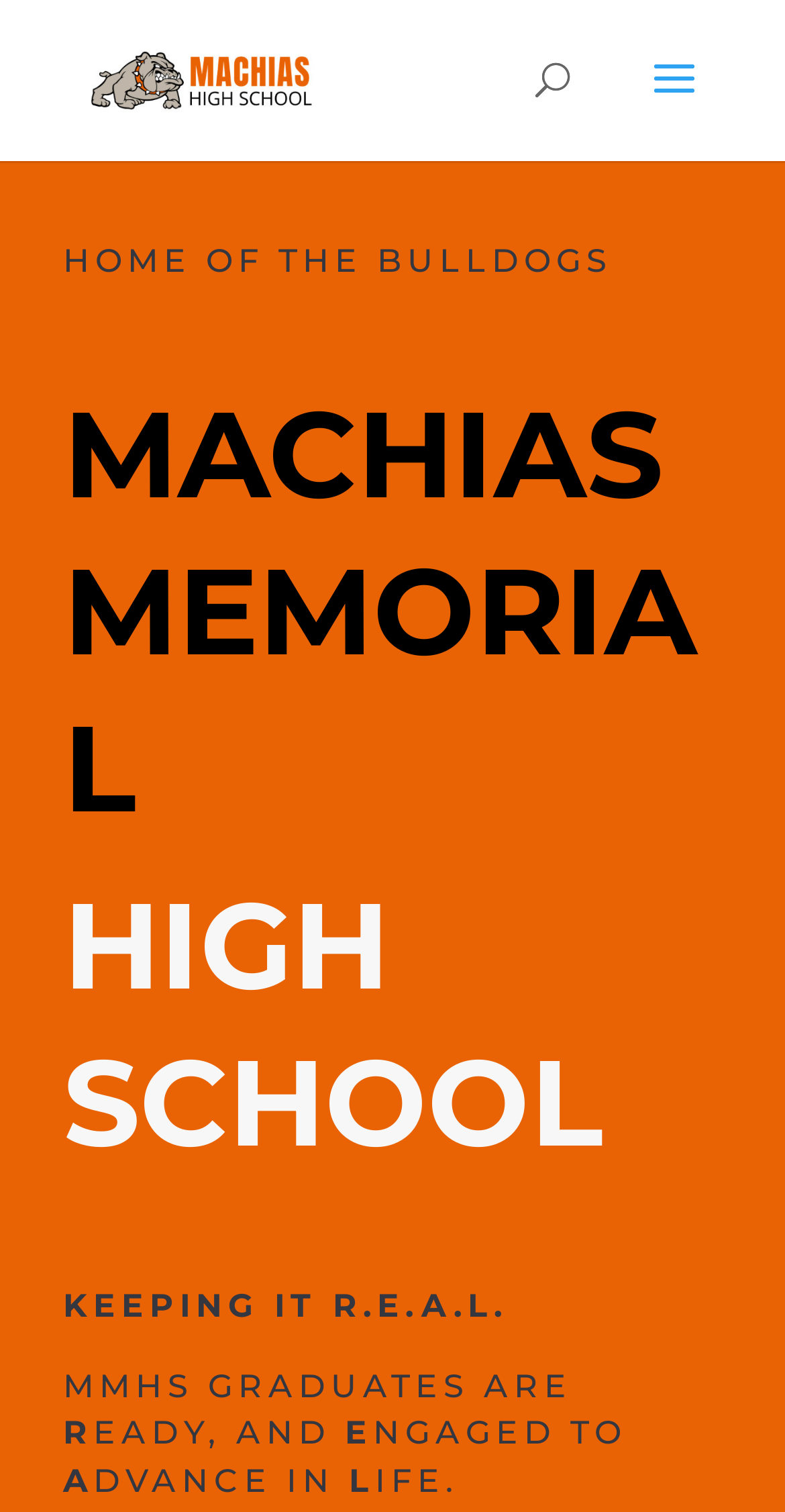Answer succinctly with a single word or phrase:
What are the characteristics of MMHS graduates?

READY, AND ENGAGED TO ADVANCE IN LIFE